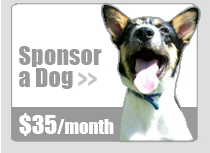Please reply to the following question with a single word or a short phrase:
What is the goal of the initiative?

Promote dog welfare